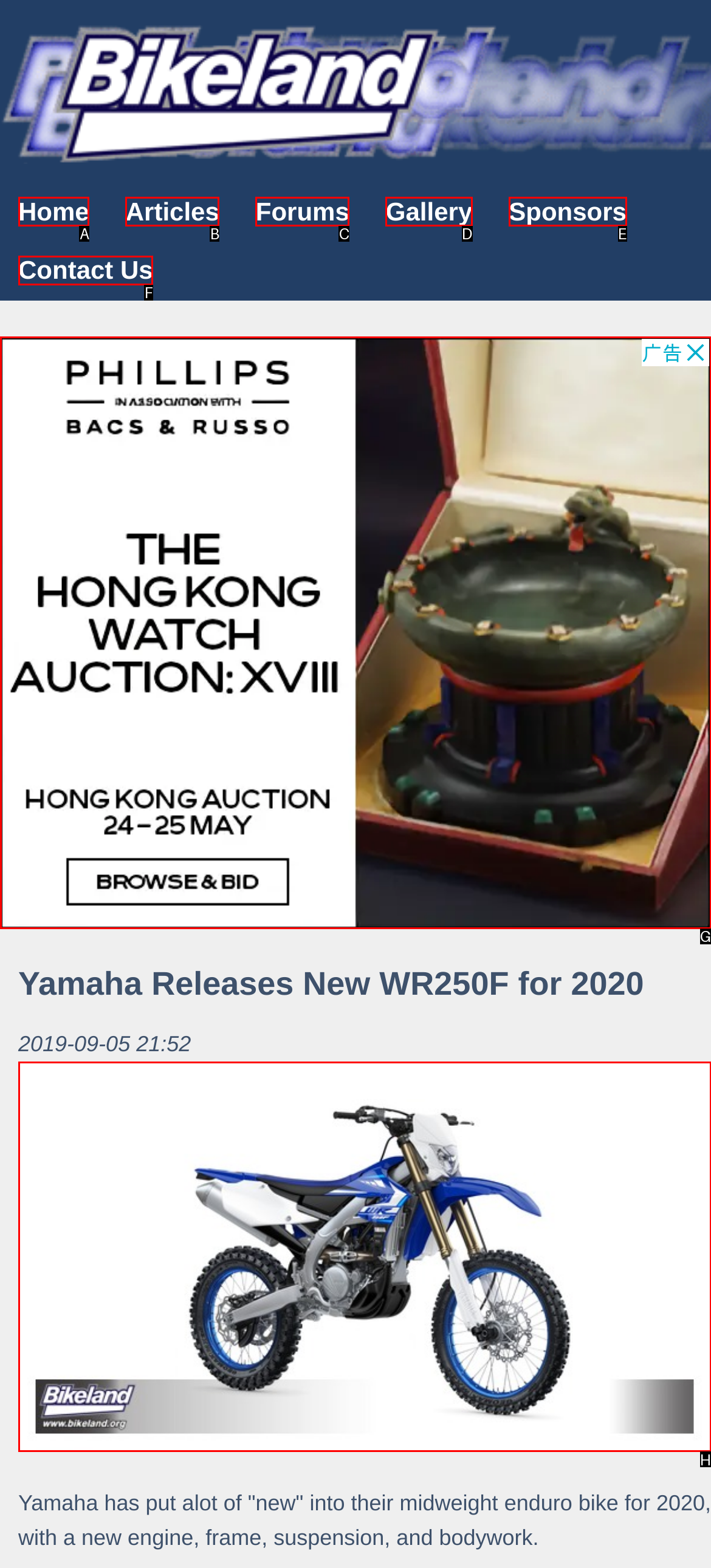Which lettered option should be clicked to achieve the task: View the Yamaha WR250F image? Choose from the given choices.

H